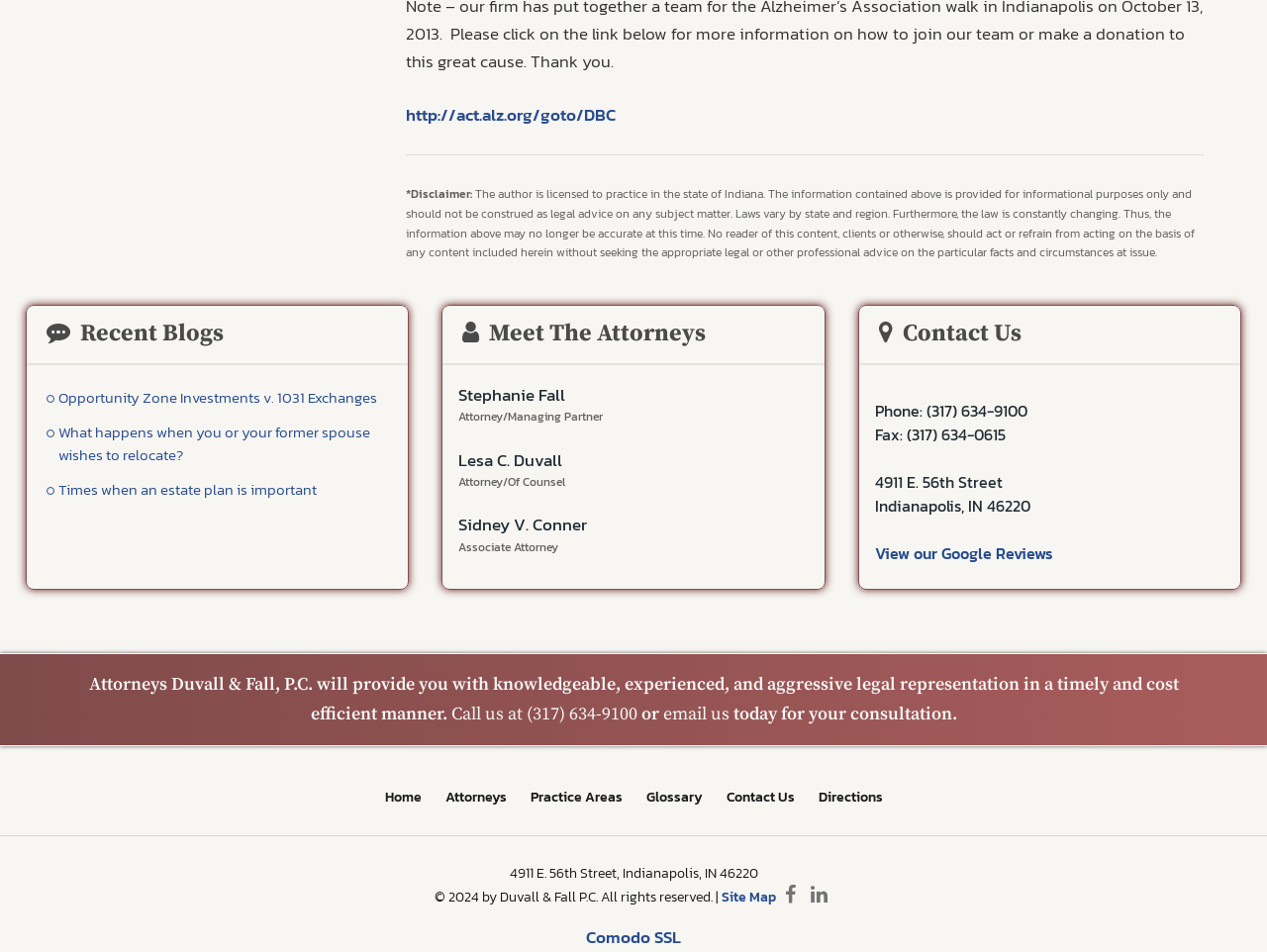Determine the bounding box for the UI element described here: "View our Google Reviews".

[0.691, 0.569, 0.831, 0.593]